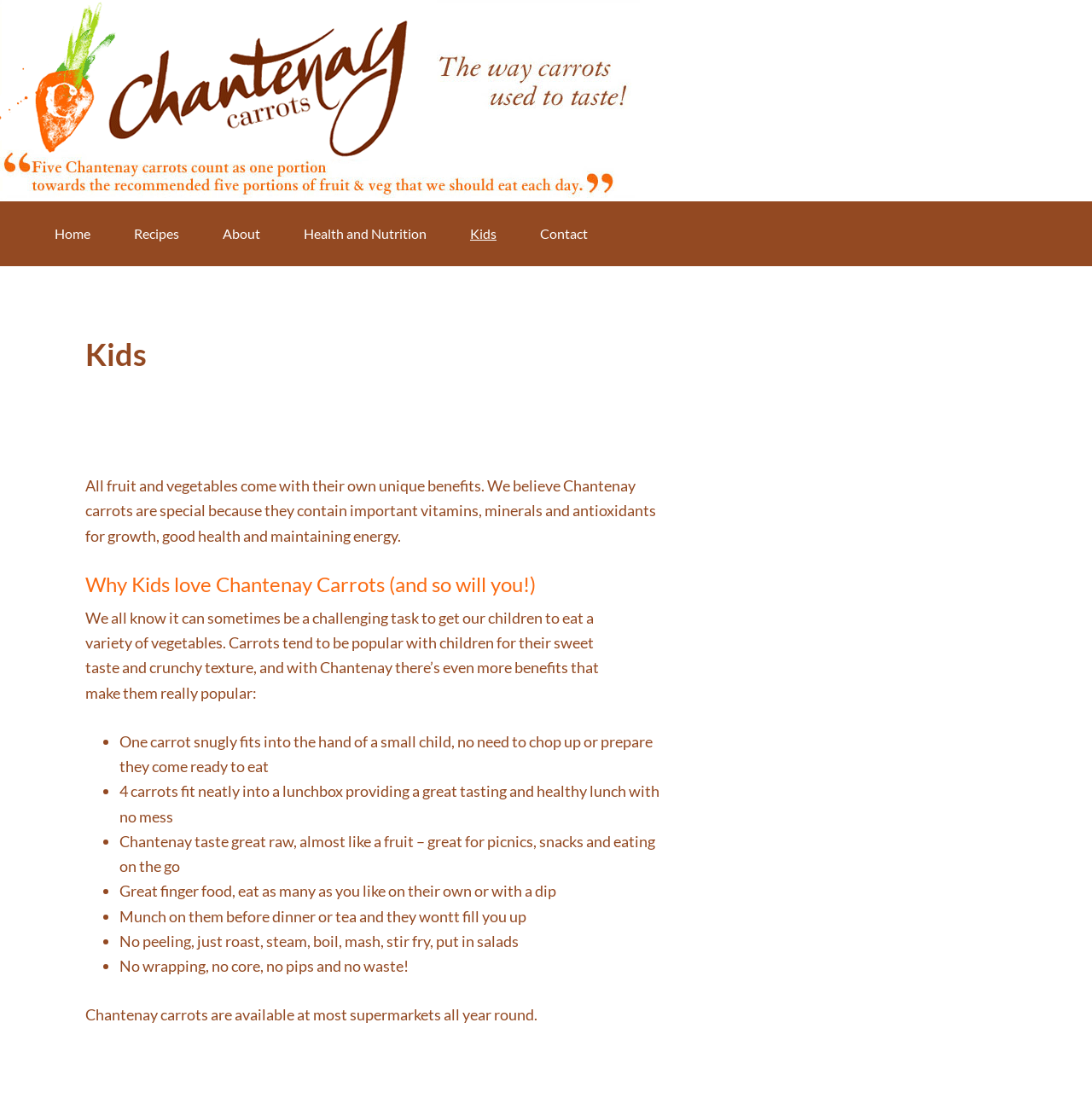Describe the webpage meticulously, covering all significant aspects.

This webpage is about kids and Chantenay carrots. At the top, there are three "Skip to" links, followed by a main navigation menu with six links: Home, Recipes, About, Health and Nutrition, Kids, and Contact. 

Below the navigation menu, there is a header section with a heading that reads "Kids". 

The main content area has a heading "Why Kids love Chantenay Carrots (and so will you!)" followed by several paragraphs of text explaining the benefits of Chantenay carrots for kids. The text describes how Chantenay carrots are special because they contain important vitamins, minerals, and antioxidants for growth, good health, and maintaining energy. 

There is also a list of benefits that make Chantenay carrots popular with kids, including their sweet taste, crunchy texture, and convenience. Each benefit is marked with a bullet point. 

At the bottom of the main content area, there is a sentence stating that Chantenay carrots are available at most supermarkets all year round. 

To the right of the main content area, there is a primary sidebar with a heading, but no other content is provided.